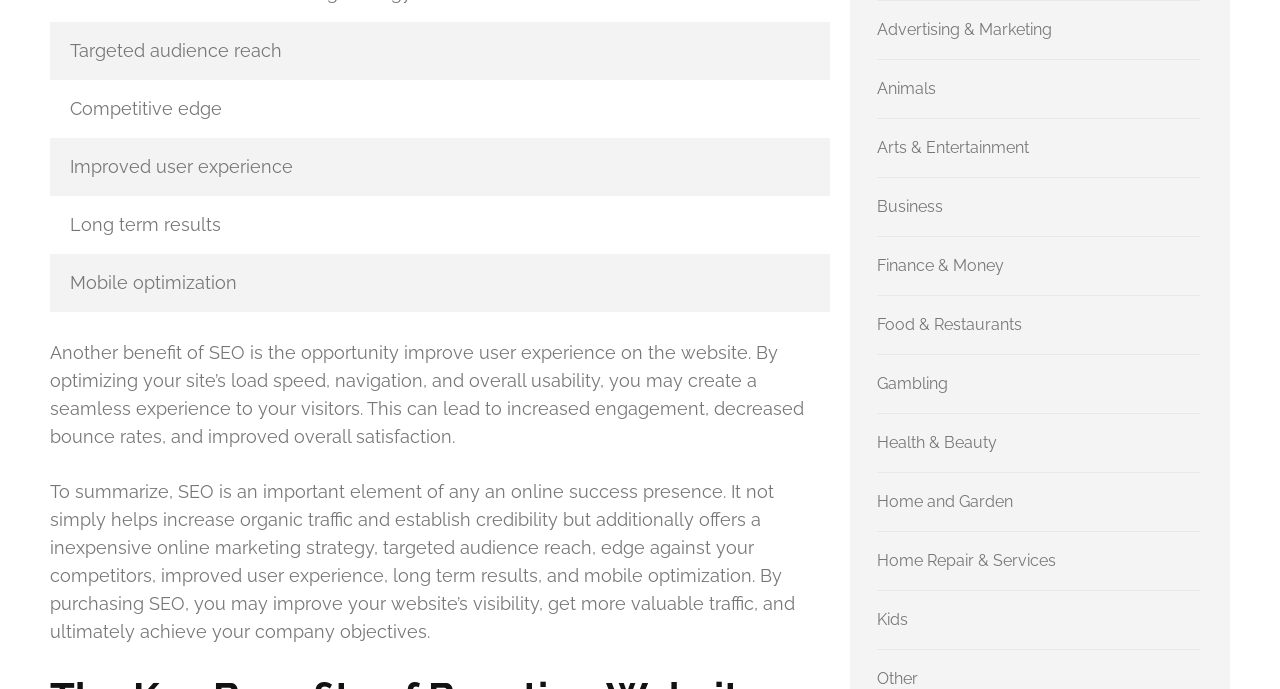Please determine the bounding box coordinates of the element's region to click for the following instruction: "Click on Business".

[0.685, 0.286, 0.737, 0.314]